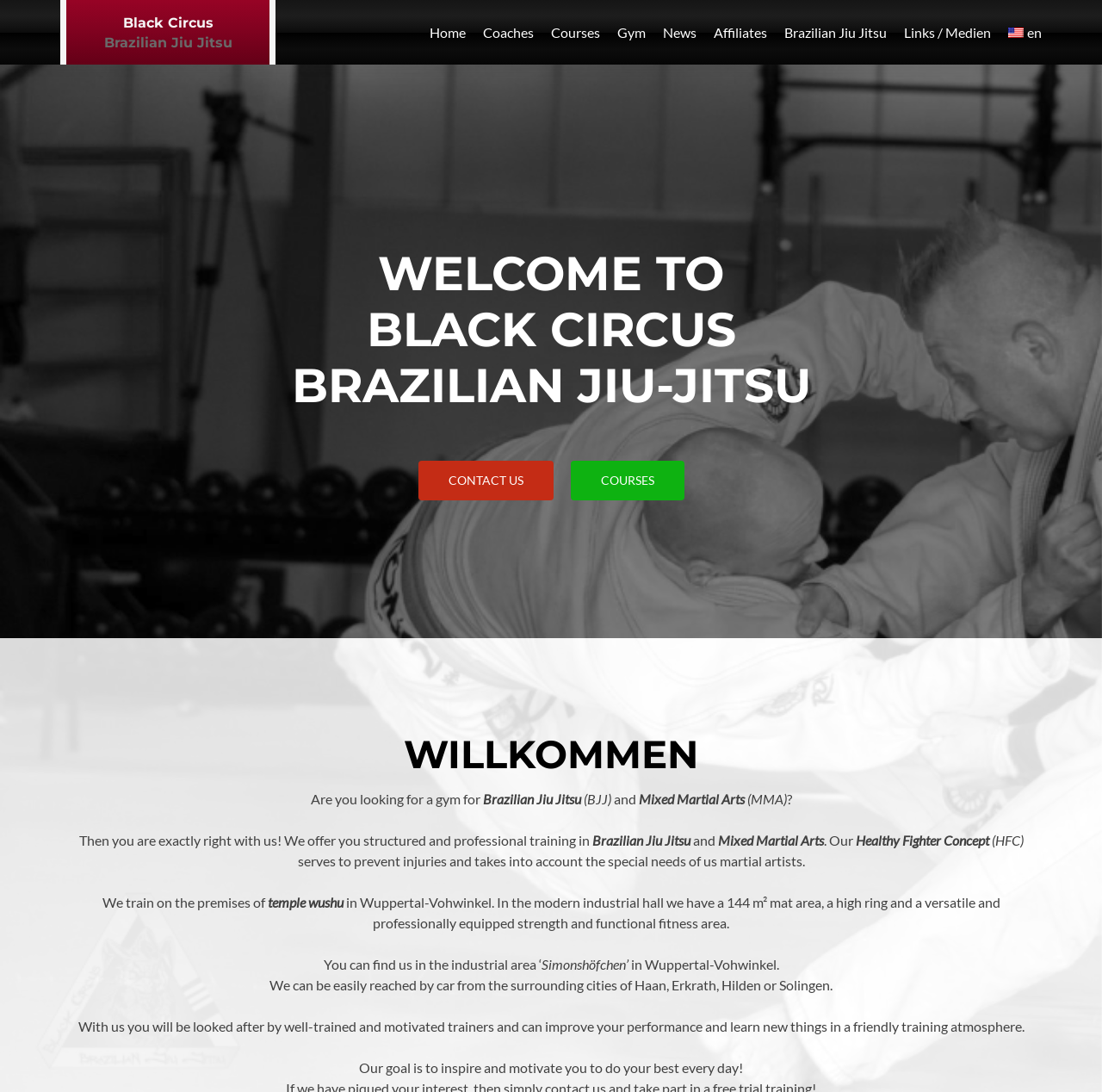Please identify the bounding box coordinates of the element's region that I should click in order to complete the following instruction: "Click on the 'CONTACT US' link". The bounding box coordinates consist of four float numbers between 0 and 1, i.e., [left, top, right, bottom].

[0.379, 0.422, 0.502, 0.458]